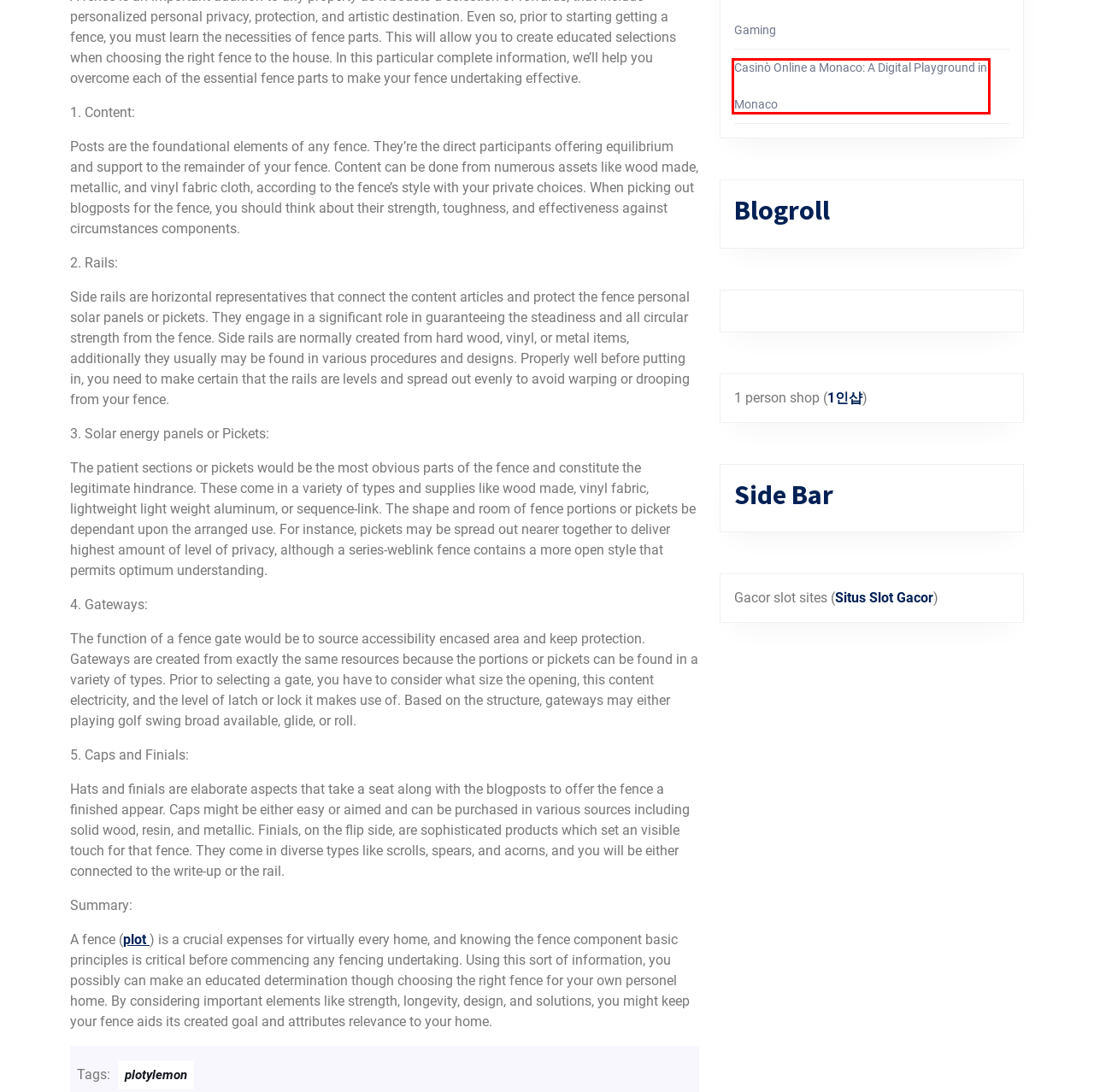You are provided with a screenshot of a webpage where a red rectangle bounding box surrounds an element. Choose the description that best matches the new webpage after clicking the element in the red bounding box. Here are the choices:
A. Discover the Eat and Run Lifestyle: Embrace the Extraordinary – Extremely Loud
B. plotylemon – Extremely Loud
C. Health – Extremely Loud
D. Kotak 77 Online Slot Gambling: Beyond Ordinary Gaming – Extremely Loud
E. Service – Extremely Loud
F. Plotové panely, pletivá, stĺpiky, montážne doplnky | PlotyLemon.sk
G. Casinò Online a Monaco: A Digital Playground in Monaco – Extremely Loud
H. Extremely Loud – It is better to be hated for what you are than to be loved for what you are not.

G